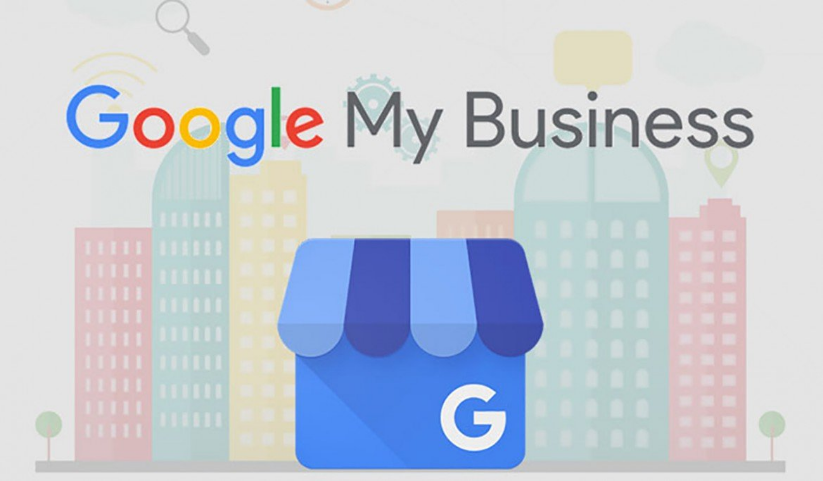Give a comprehensive caption for the image.

The image prominently features the logo of "Google My Business," a platform designed to help business owners manage their online presence across Google, including Search and Maps. The logo includes the stylized text "Google My Business" with the iconic multicolored "Google" lettering, positioned above a graphic representation of a business storefront. The storefront is depicted as a blue box with a striped awning, symbolizing the local business aspect. In the background, subtle cityscape elements and icons suggest connectivity and technology, reinforcing the theme of business representation in the digital landscape. This visual encapsulates the purpose of the service: empowering businesses to claim and optimize their online listings effectively.